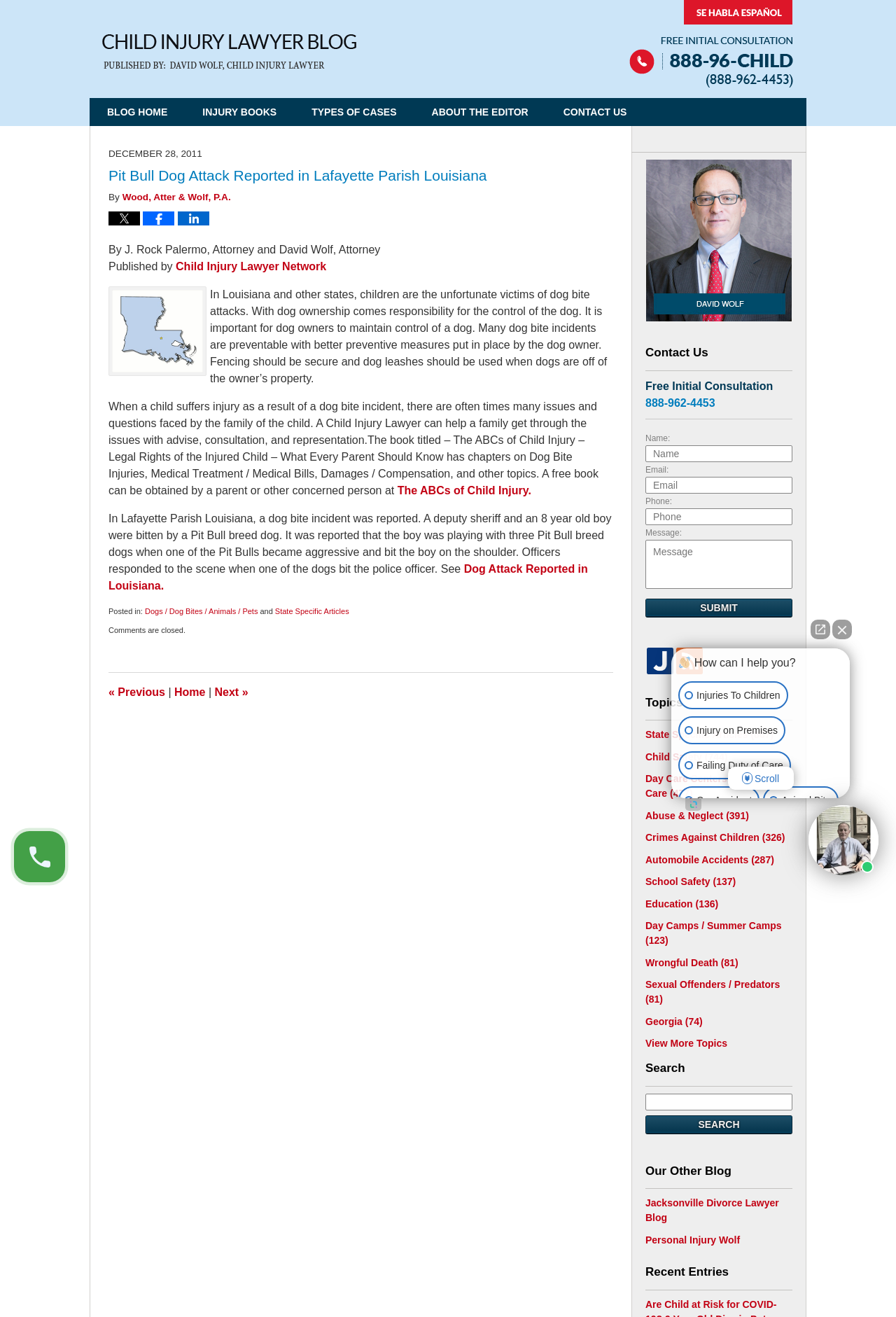Identify the bounding box for the described UI element: "The ABCs of Child Injury.".

[0.444, 0.368, 0.593, 0.377]